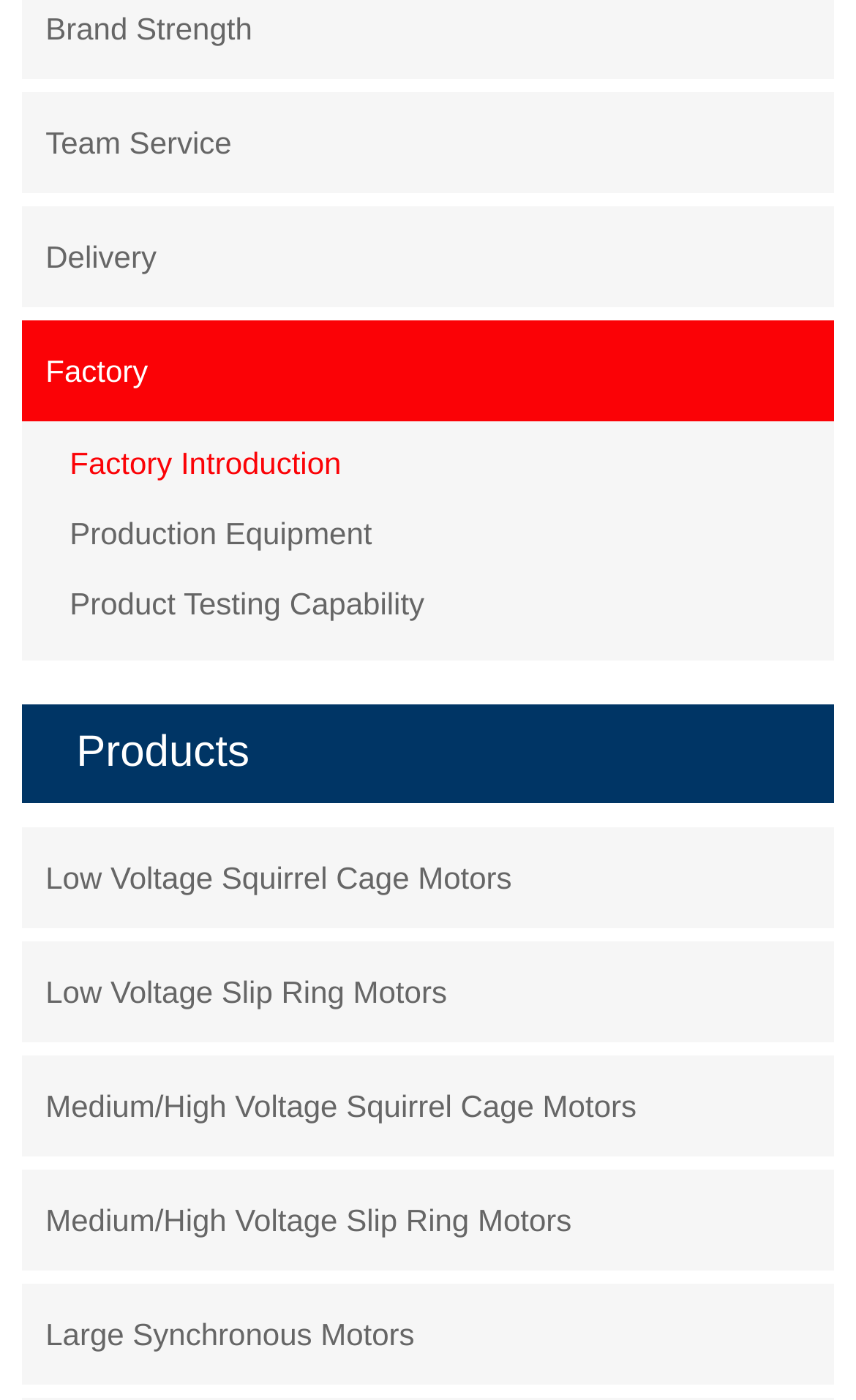How many motor types are listed?
Refer to the image and provide a one-word or short phrase answer.

5